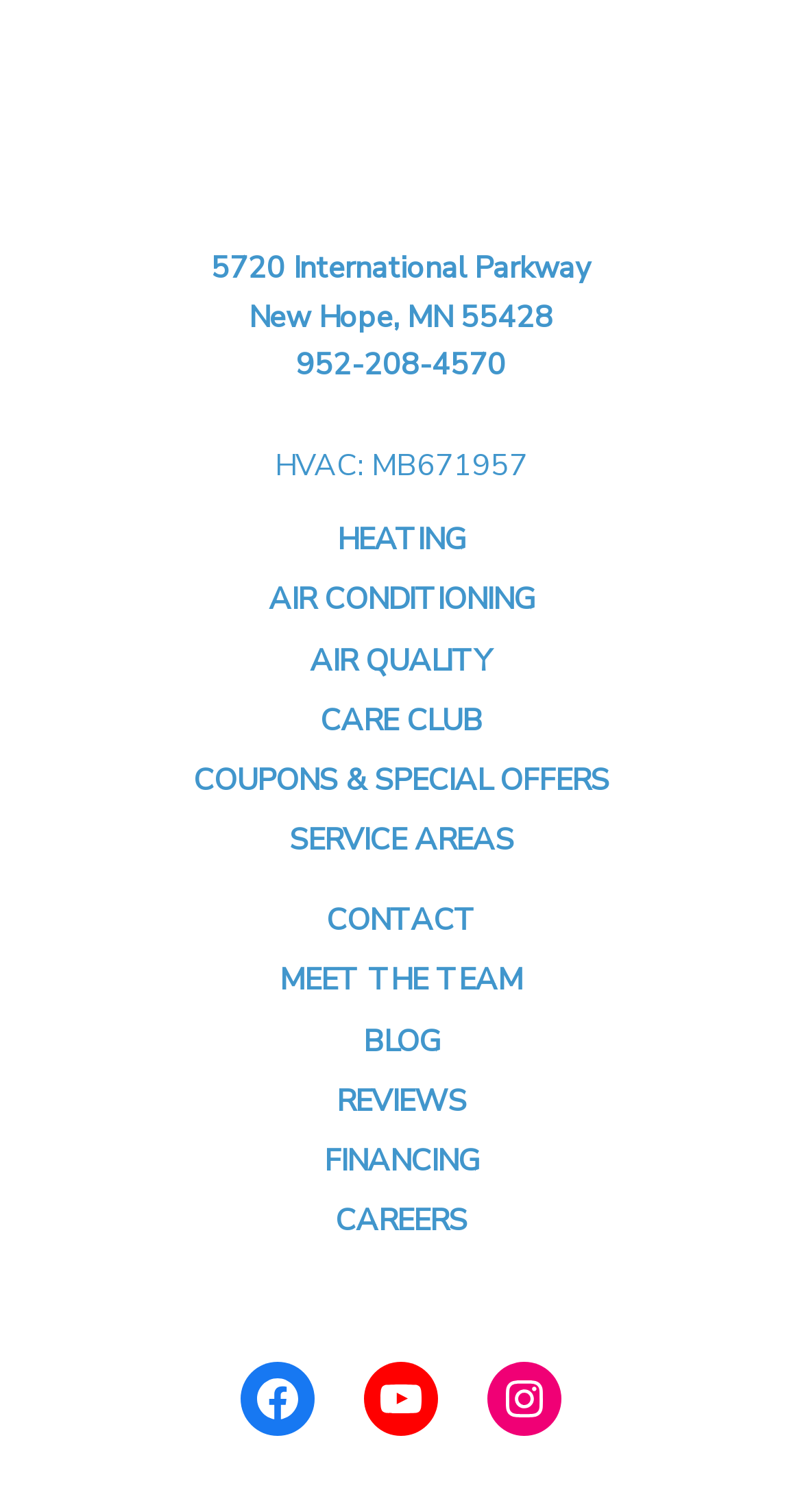Find the bounding box coordinates for the area that should be clicked to accomplish the instruction: "follow the FACEBOOK link".

[0.3, 0.901, 0.392, 0.95]